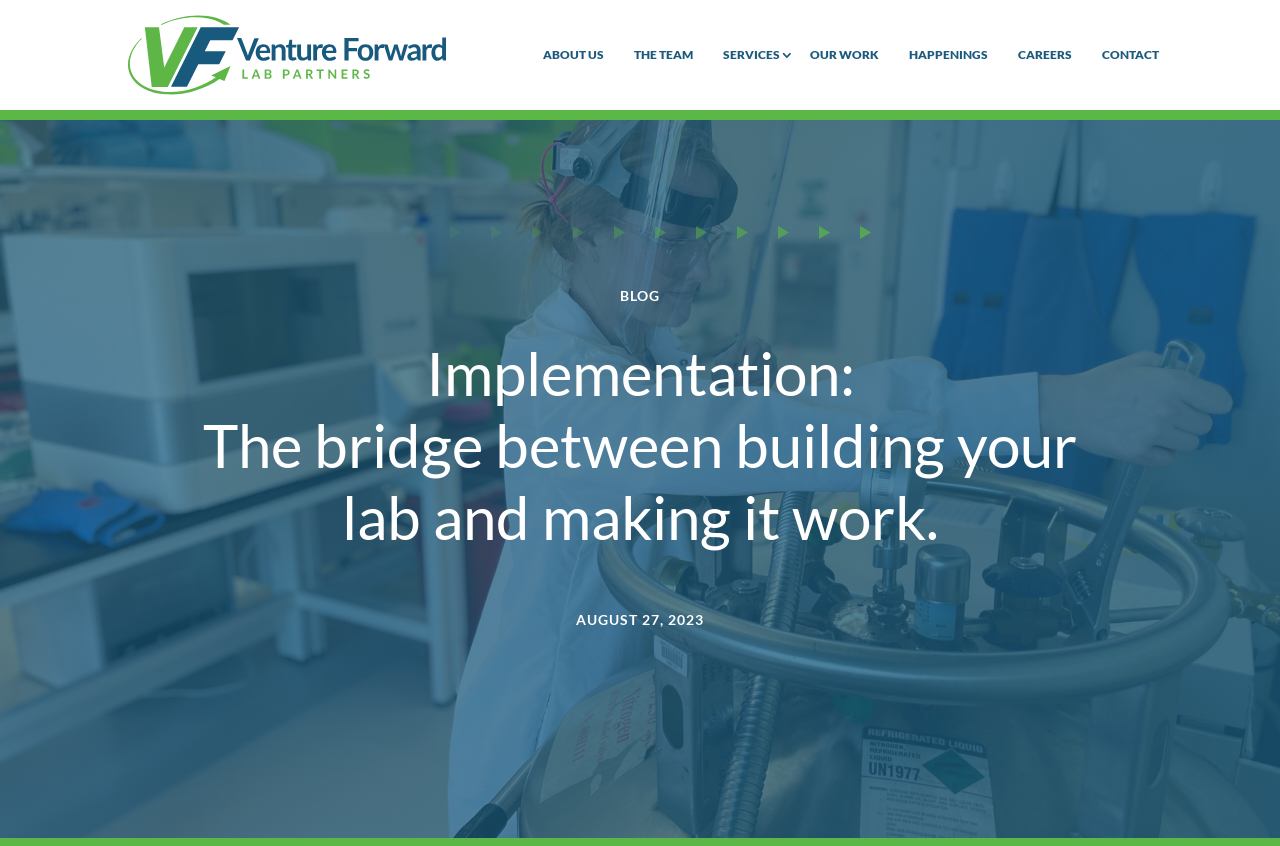What is the date mentioned on the page?
Based on the image, answer the question with a single word or brief phrase.

AUGUST 27, 2023